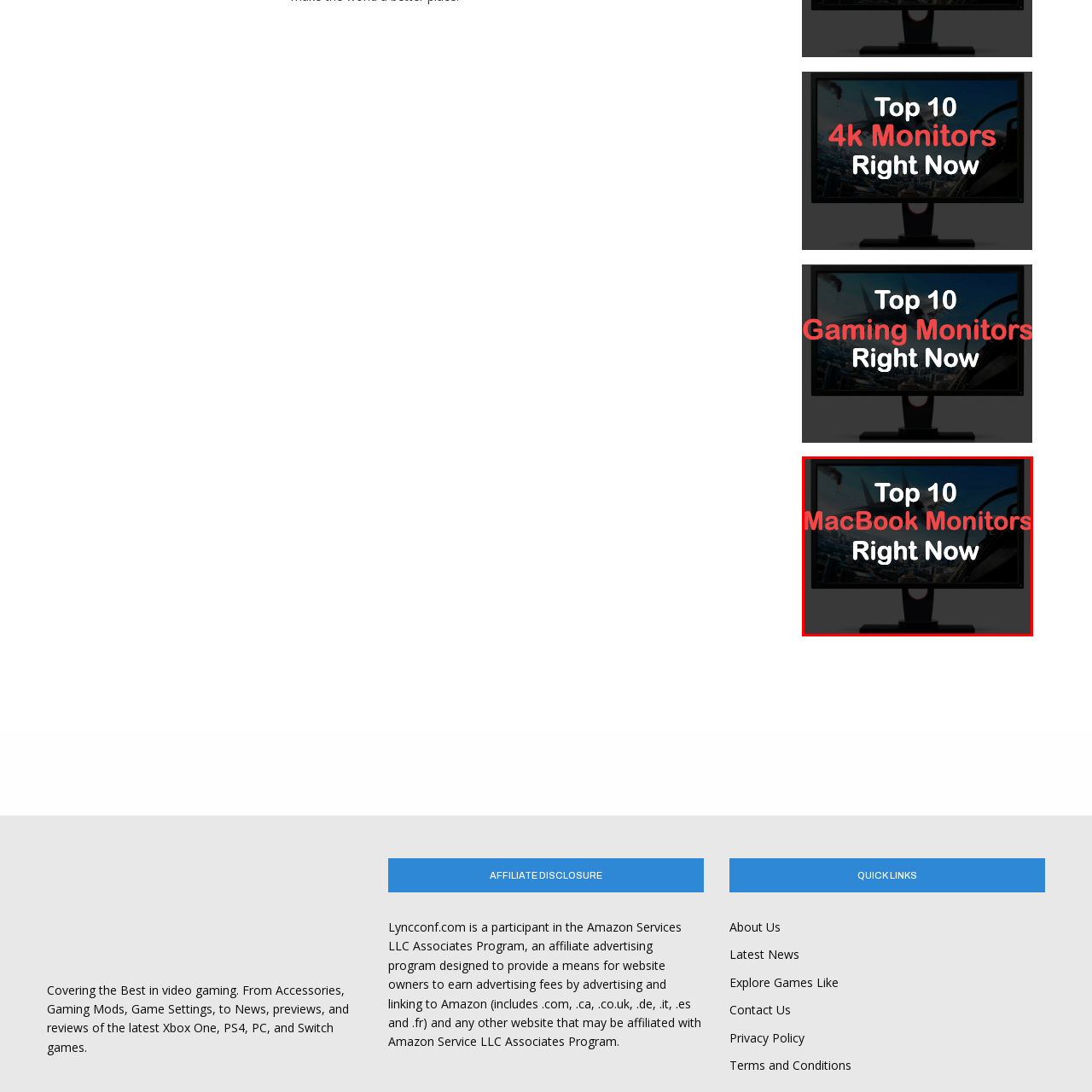What is emphasized in the smaller text?
Consider the portion of the image within the red bounding box and answer the question as detailed as possible, referencing the visible details.

The smaller text 'Right Now' emphasizes the timeliness of the recommendations, implying that the list of monitors is up-to-date and relevant for the current time.